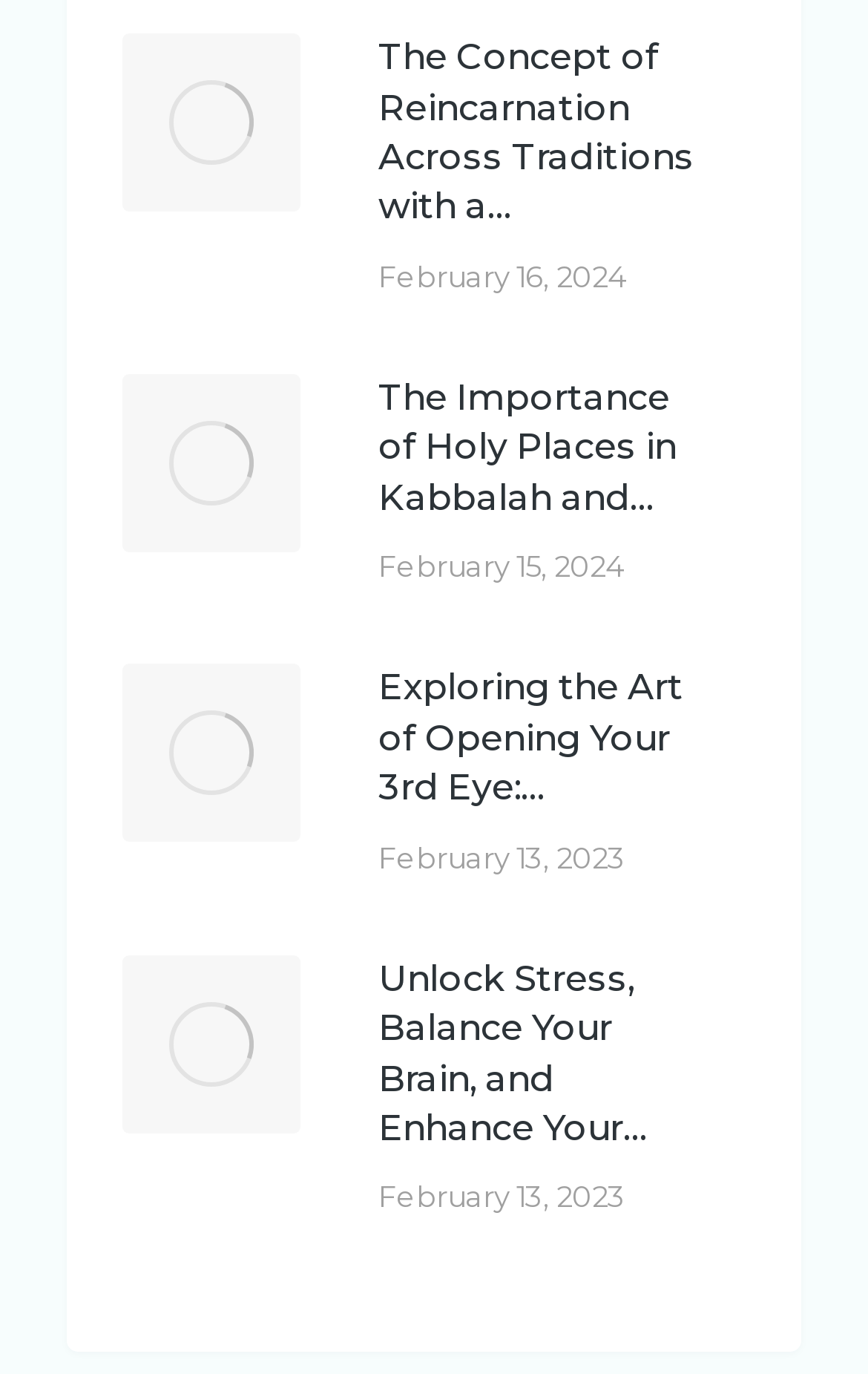Pinpoint the bounding box coordinates of the area that should be clicked to complete the following instruction: "explore the concept of reincarnation". The coordinates must be given as four float numbers between 0 and 1, i.e., [left, top, right, bottom].

[0.436, 0.025, 0.821, 0.17]